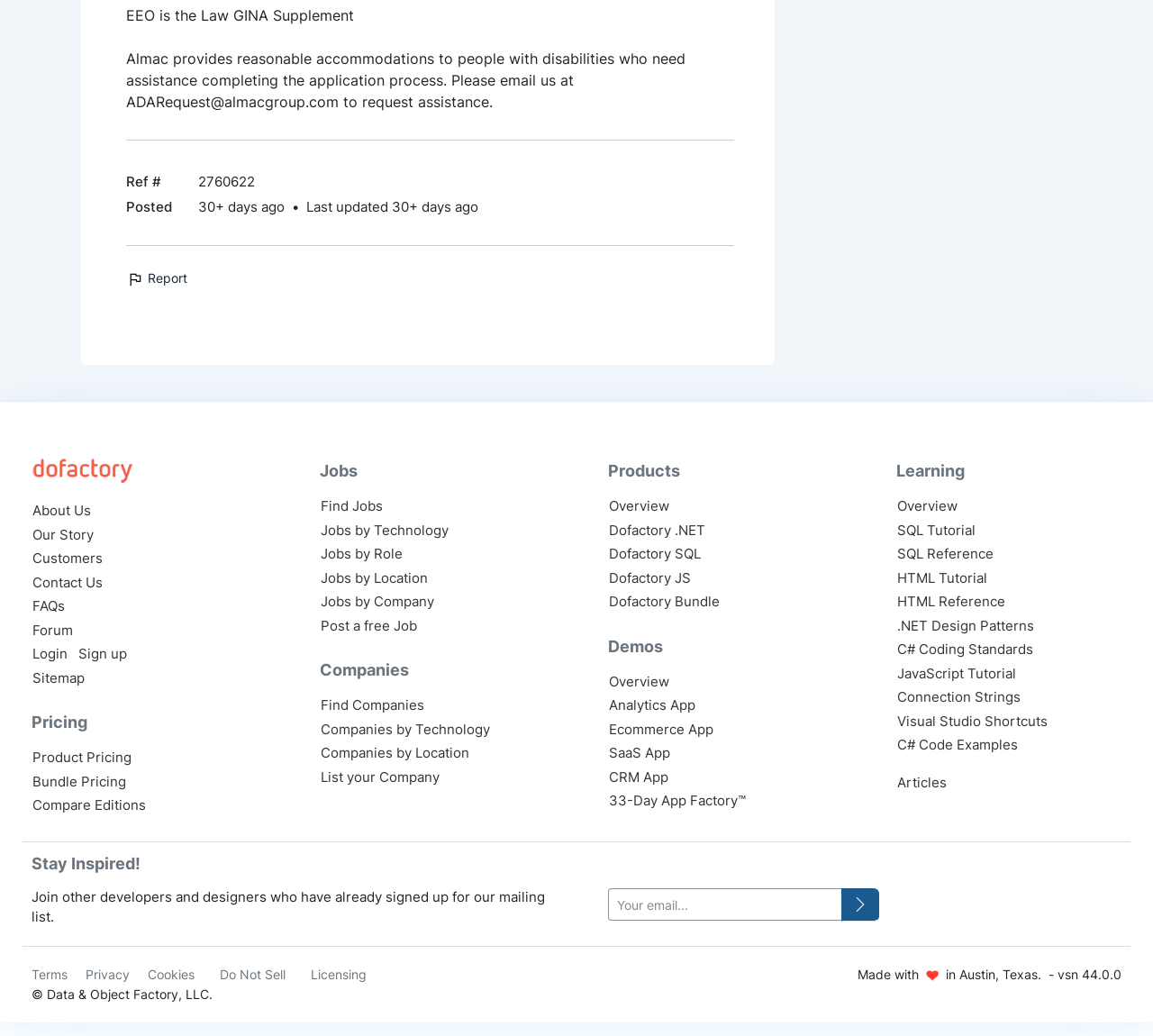Identify the bounding box coordinates of the region that needs to be clicked to carry out this instruction: "Enter email address in the input field". Provide these coordinates as four float numbers ranging from 0 to 1, i.e., [left, top, right, bottom].

[0.527, 0.857, 0.73, 0.889]